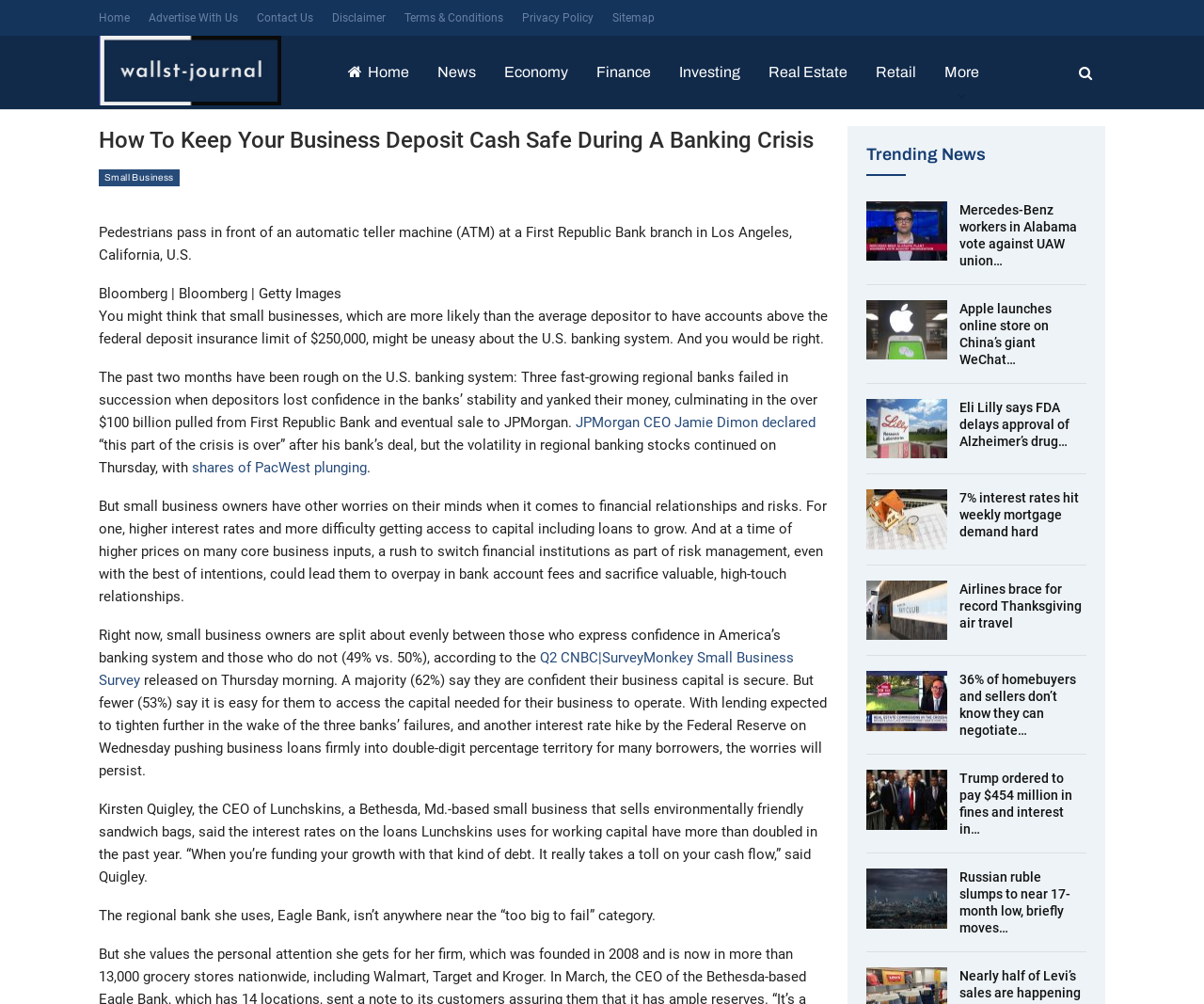For the following element description, predict the bounding box coordinates in the format (top-left x, top-left y, bottom-right x, bottom-right y). All values should be floating point numbers between 0 and 1. Description: Advertise with us

[0.123, 0.011, 0.198, 0.024]